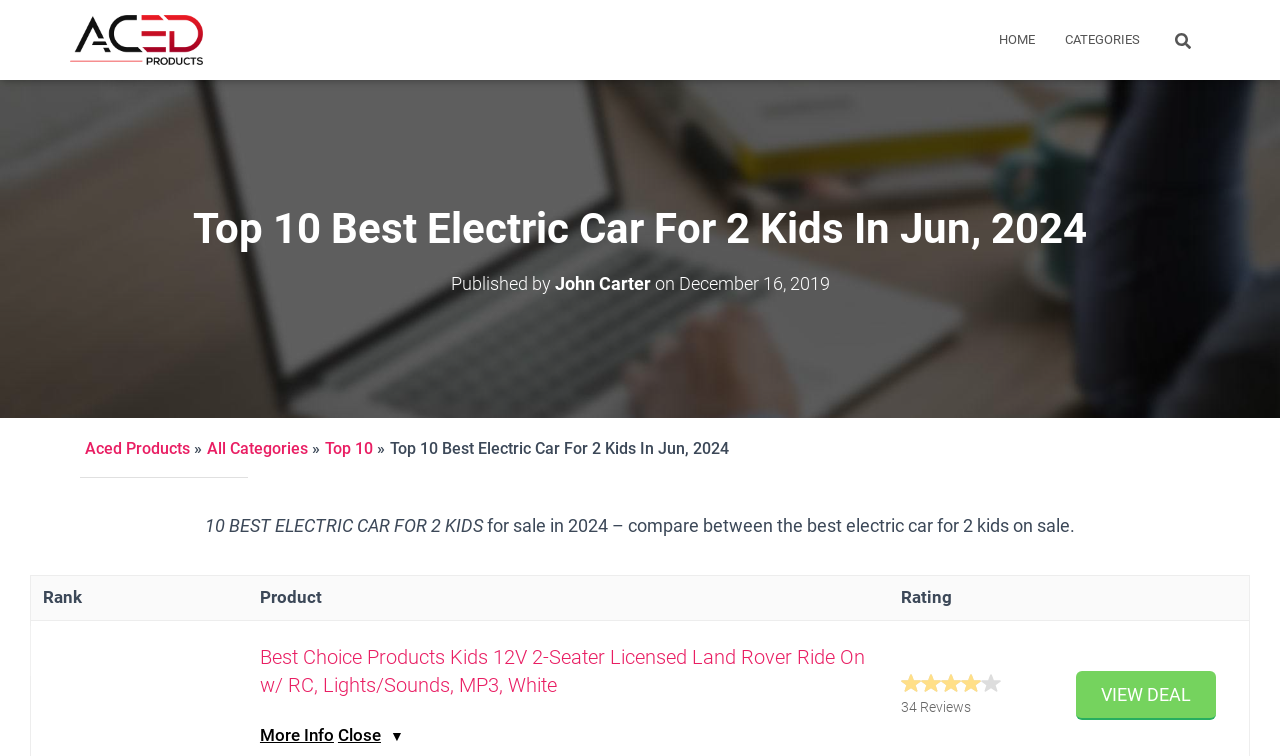Identify the bounding box coordinates of the clickable region required to complete the instruction: "Read the review on Amazon". The coordinates should be given as four float numbers within the range of 0 and 1, i.e., [left, top, right, bottom].

[0.704, 0.89, 0.782, 0.917]